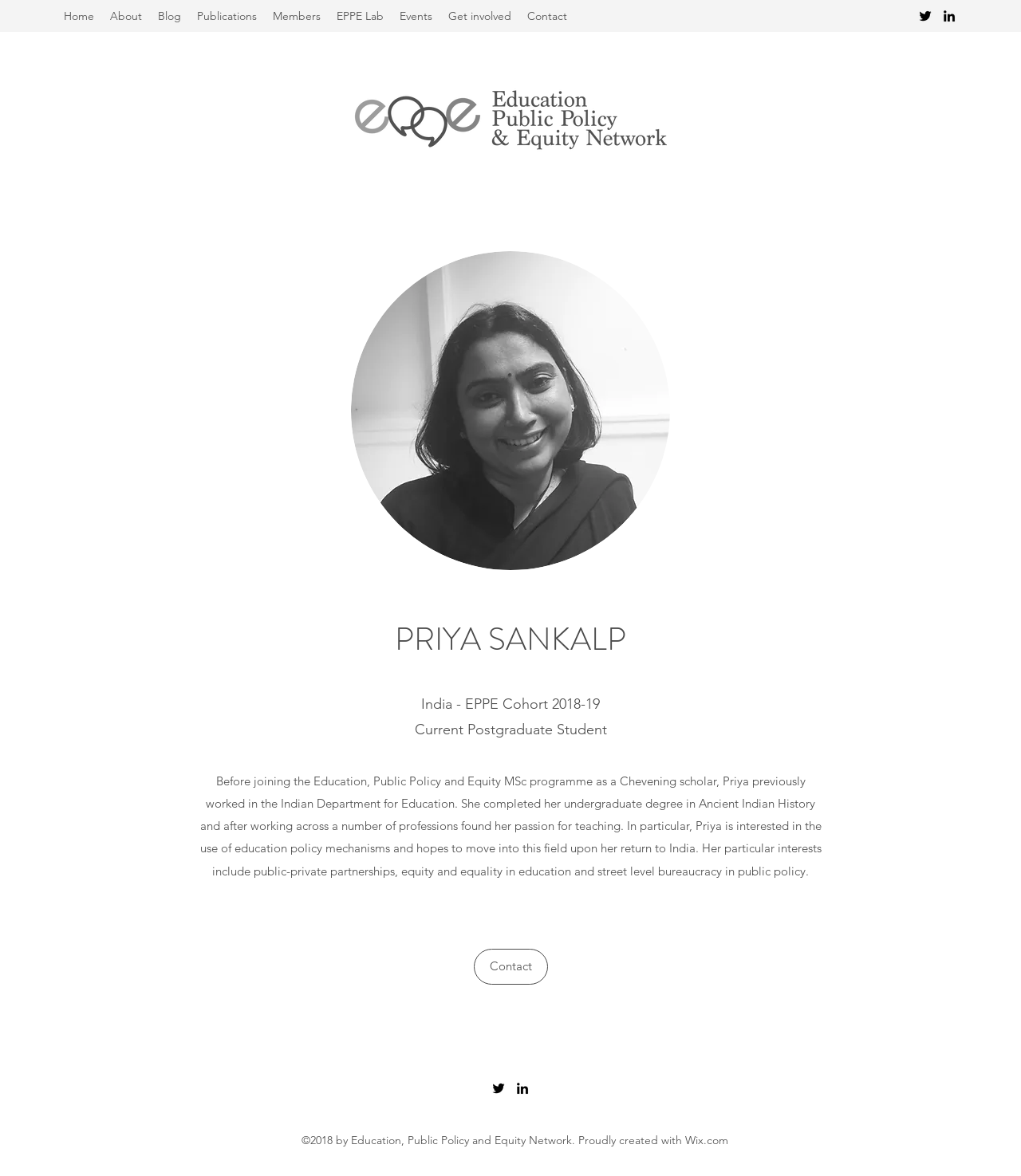Determine the bounding box for the described UI element: "EPPE Lab".

[0.322, 0.003, 0.384, 0.024]